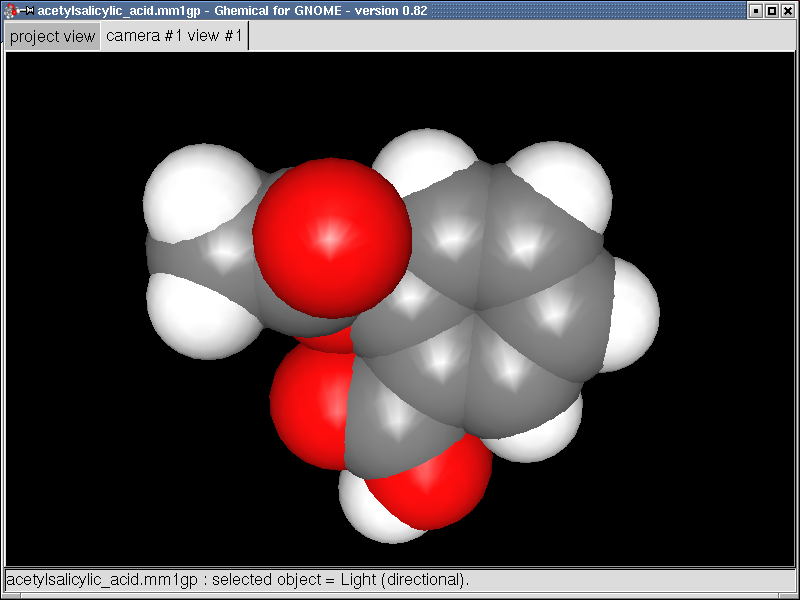Detail all significant aspects of the image you see.

The image displays a three-dimensional visualization of the molecular structure of acetylsalicylic acid, commonly known as aspirin. This rendering showcases various atoms represented by colored spheres: red spheres indicate oxygen atoms, while white and gray spheres represent hydrogen and carbon atoms, respectively. The model illustrates the geometric arrangement and bonding angles within the molecule, providing insights into its molecular mechanics. The image is part of a project using the software "Ghemical" for molecular visualization, indicating that this view is specifically rendered under the software's "Light (directional)" setting. The interface further suggests that this view is the first in a sequence of camera perspectives aimed at aiding users, especially those involved in ongoing PhD research, to comprehend complex molecular interactions and structures in their studies.